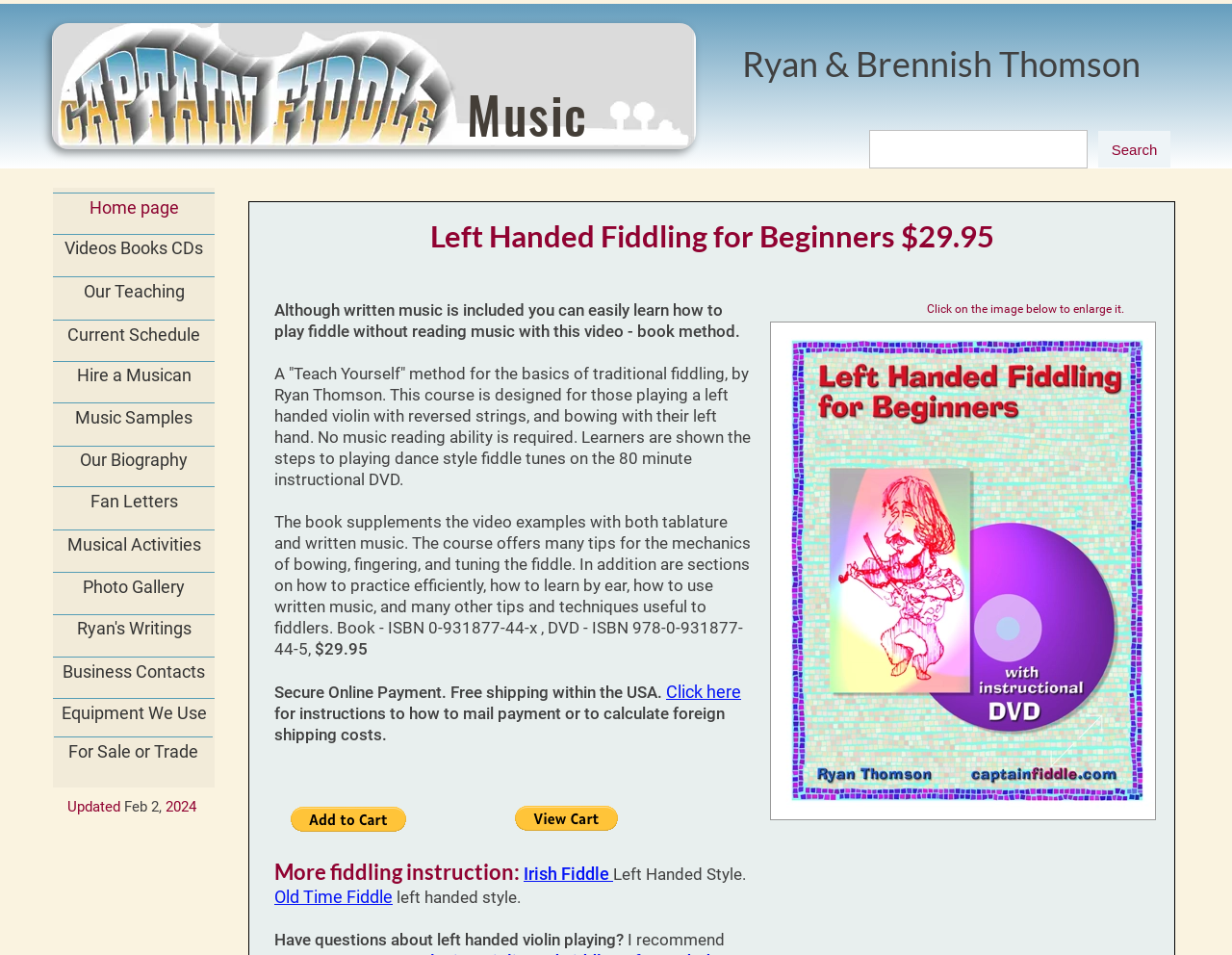Determine the bounding box coordinates of the region that needs to be clicked to achieve the task: "Click on the 'PayPal' button".

[0.418, 0.844, 0.502, 0.87]